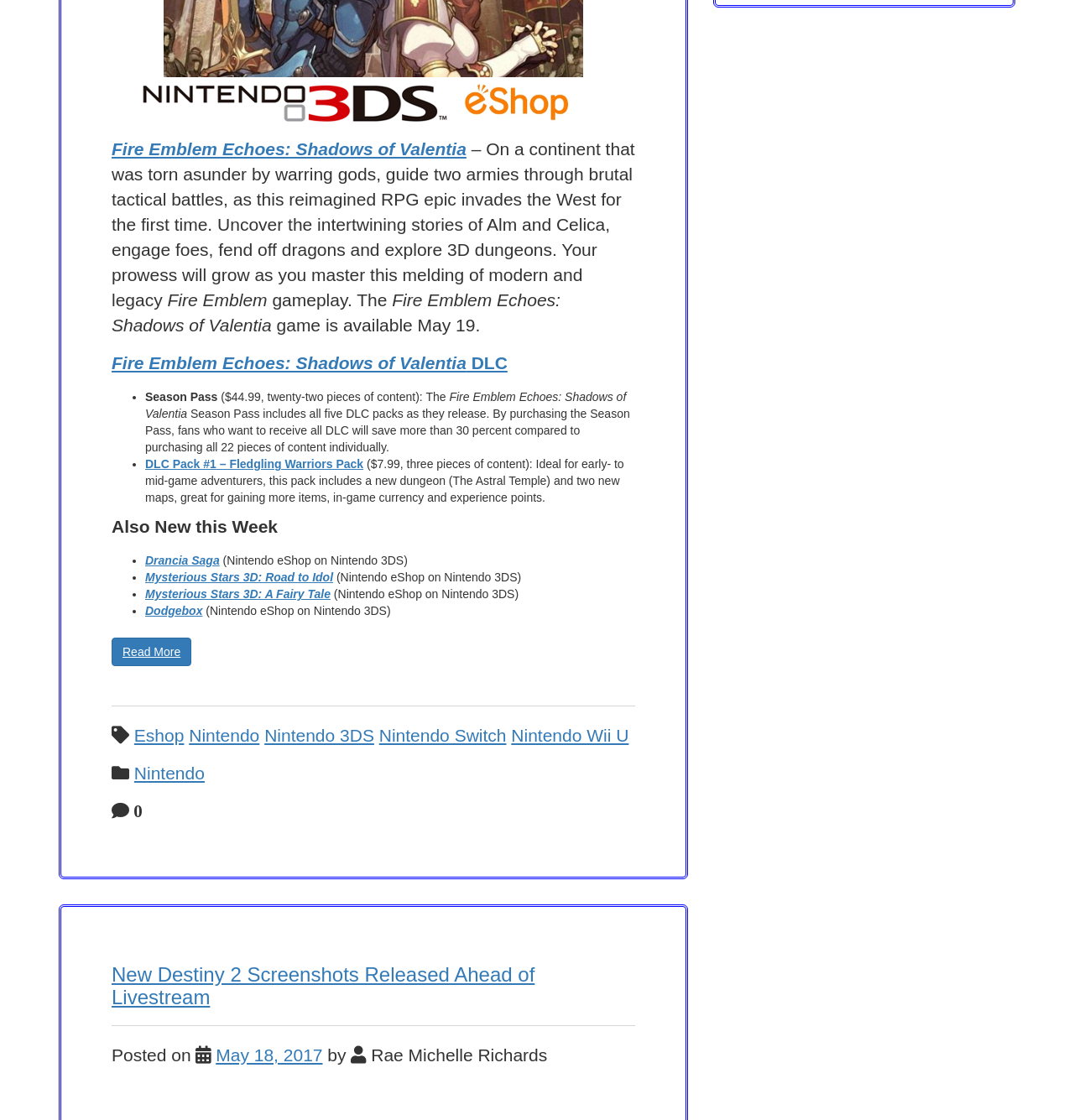Identify the bounding box coordinates for the UI element described by the following text: "Nintendo". Provide the coordinates as four float numbers between 0 and 1, in the format [left, top, right, bottom].

[0.125, 0.682, 0.191, 0.699]